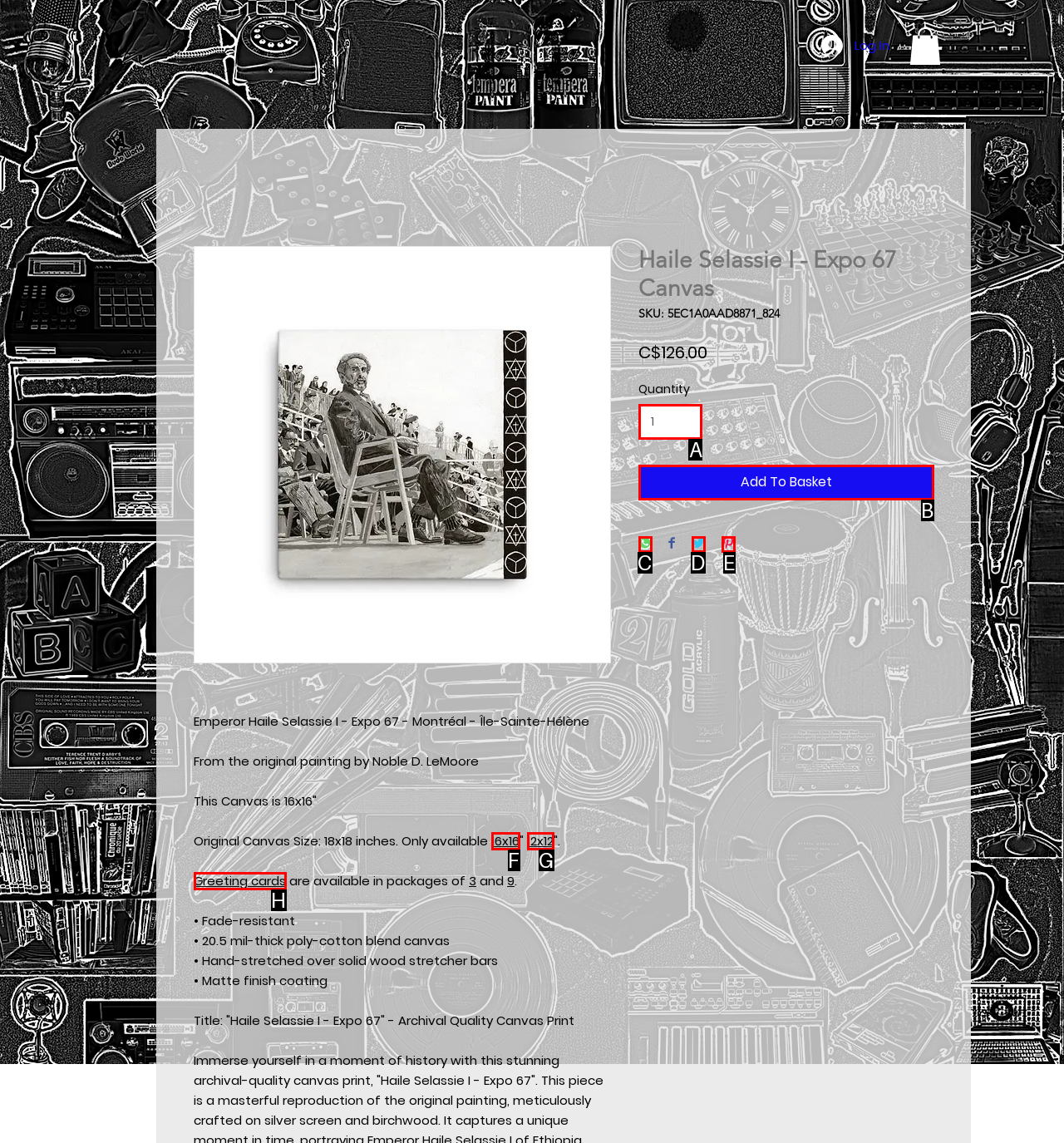Determine the letter of the UI element that you need to click to perform the task: Change the quantity.
Provide your answer with the appropriate option's letter.

A